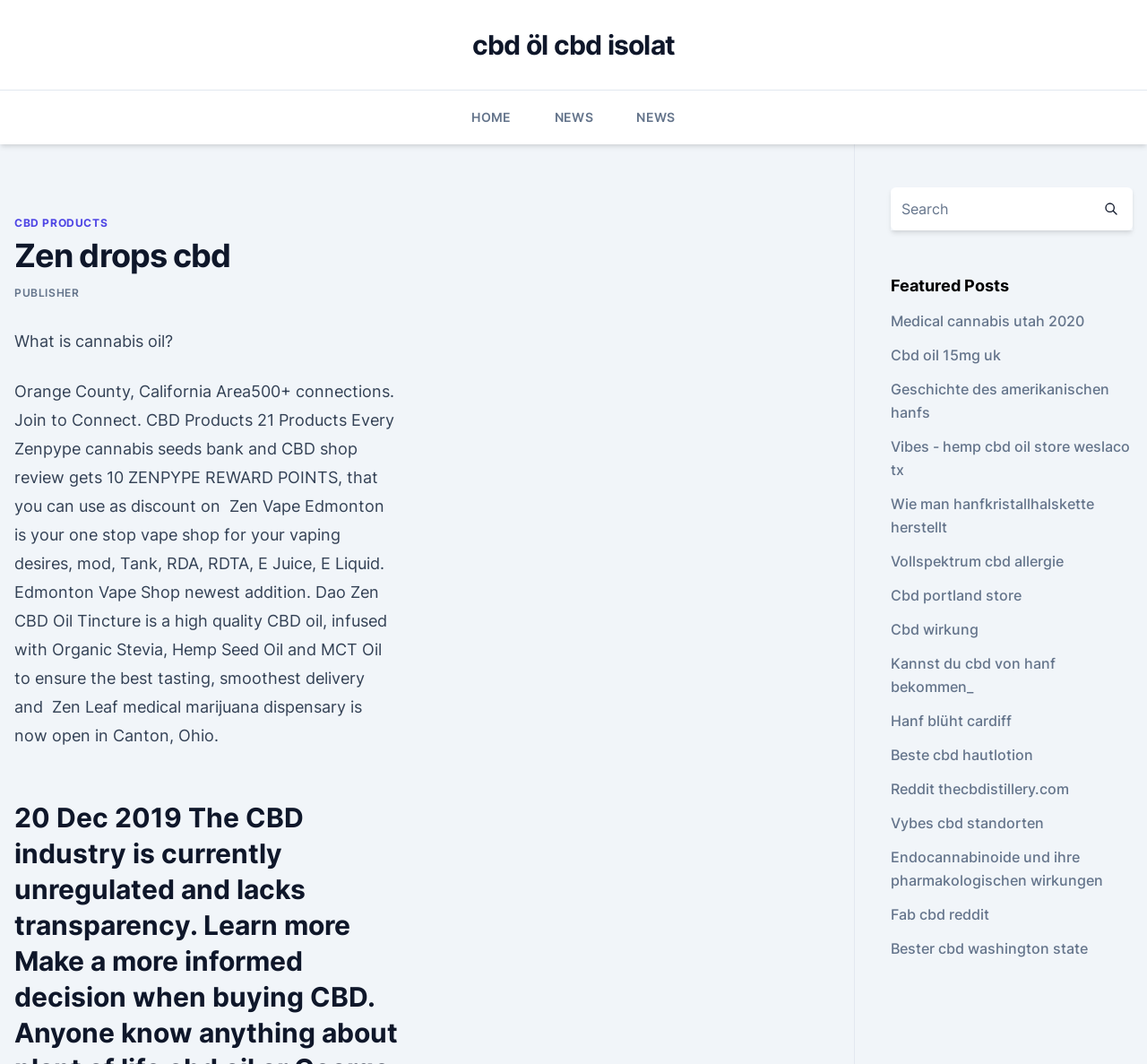Find and provide the bounding box coordinates for the UI element described with: "Publisher".

[0.012, 0.269, 0.069, 0.281]